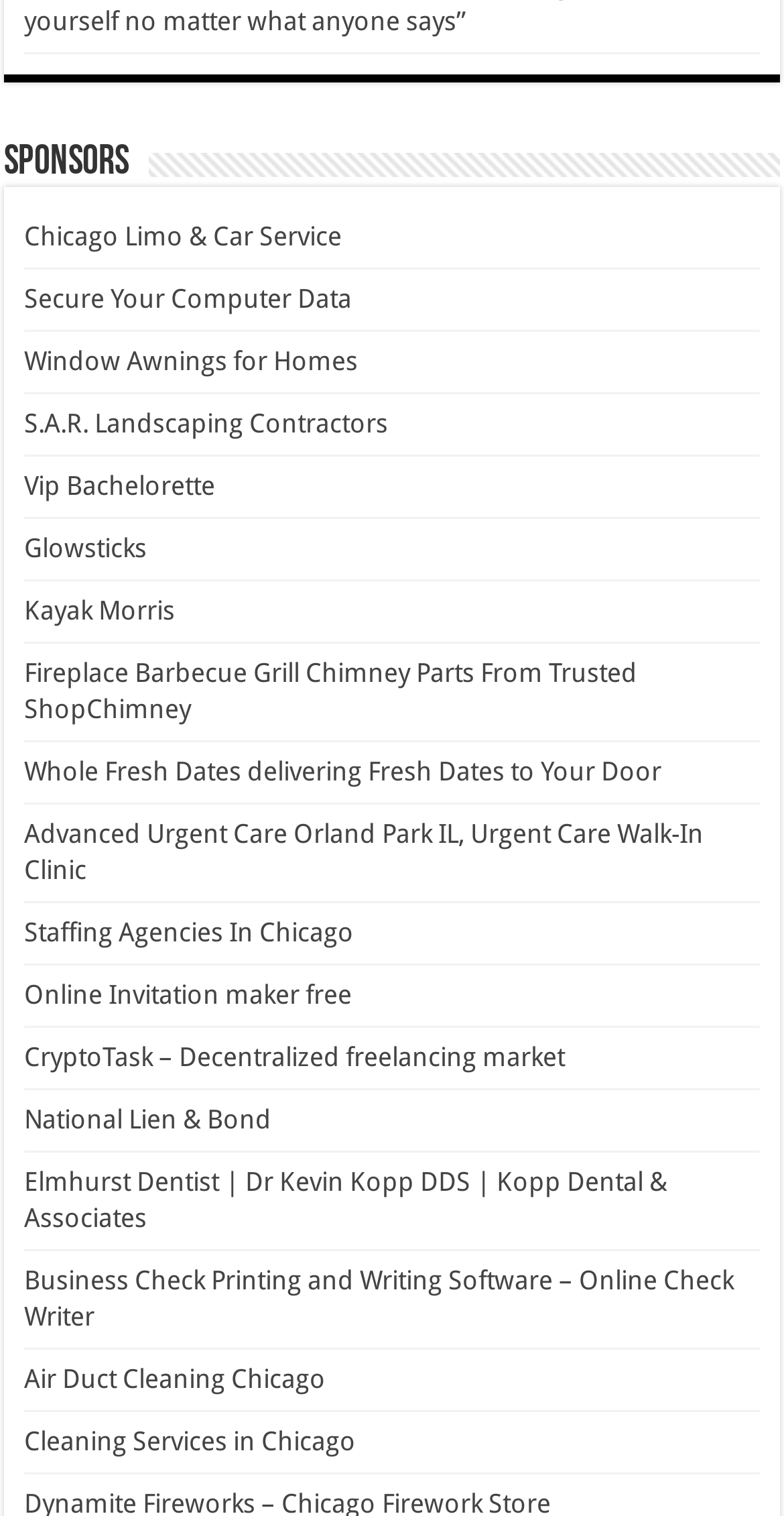What is the longest link text under the 'Sponsors' category?
Using the image as a reference, give an elaborate response to the question.

The longest link text under the 'Sponsors' category is 'Fireplace Barbecue Grill Chimney Parts From Trusted ShopChimney' because it has the most characters among all the link texts, indicating that it is the longest link text.